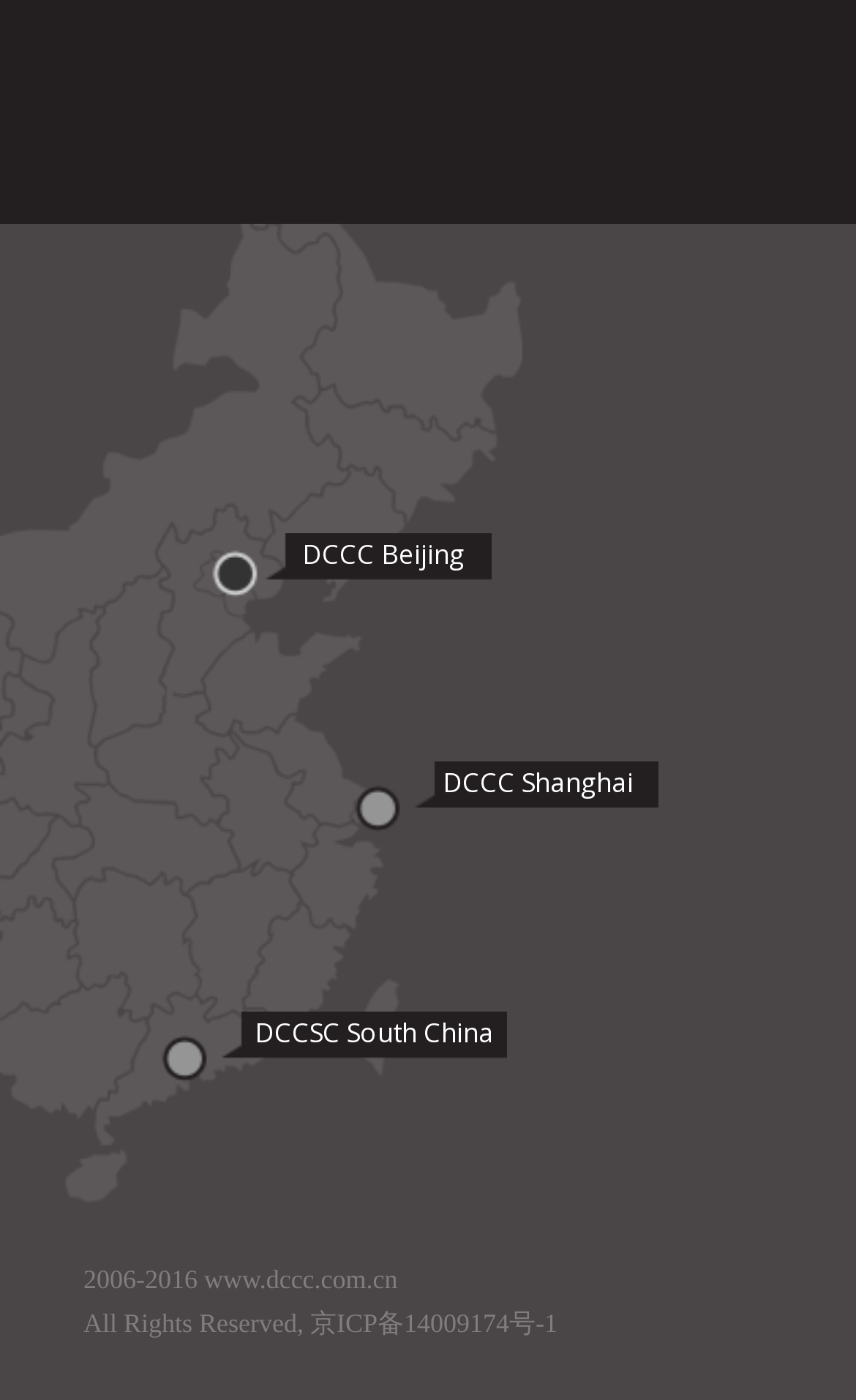Given the description of a UI element: "DCCSC South China", identify the bounding box coordinates of the matching element in the webpage screenshot.

[0.185, 0.722, 0.613, 0.775]